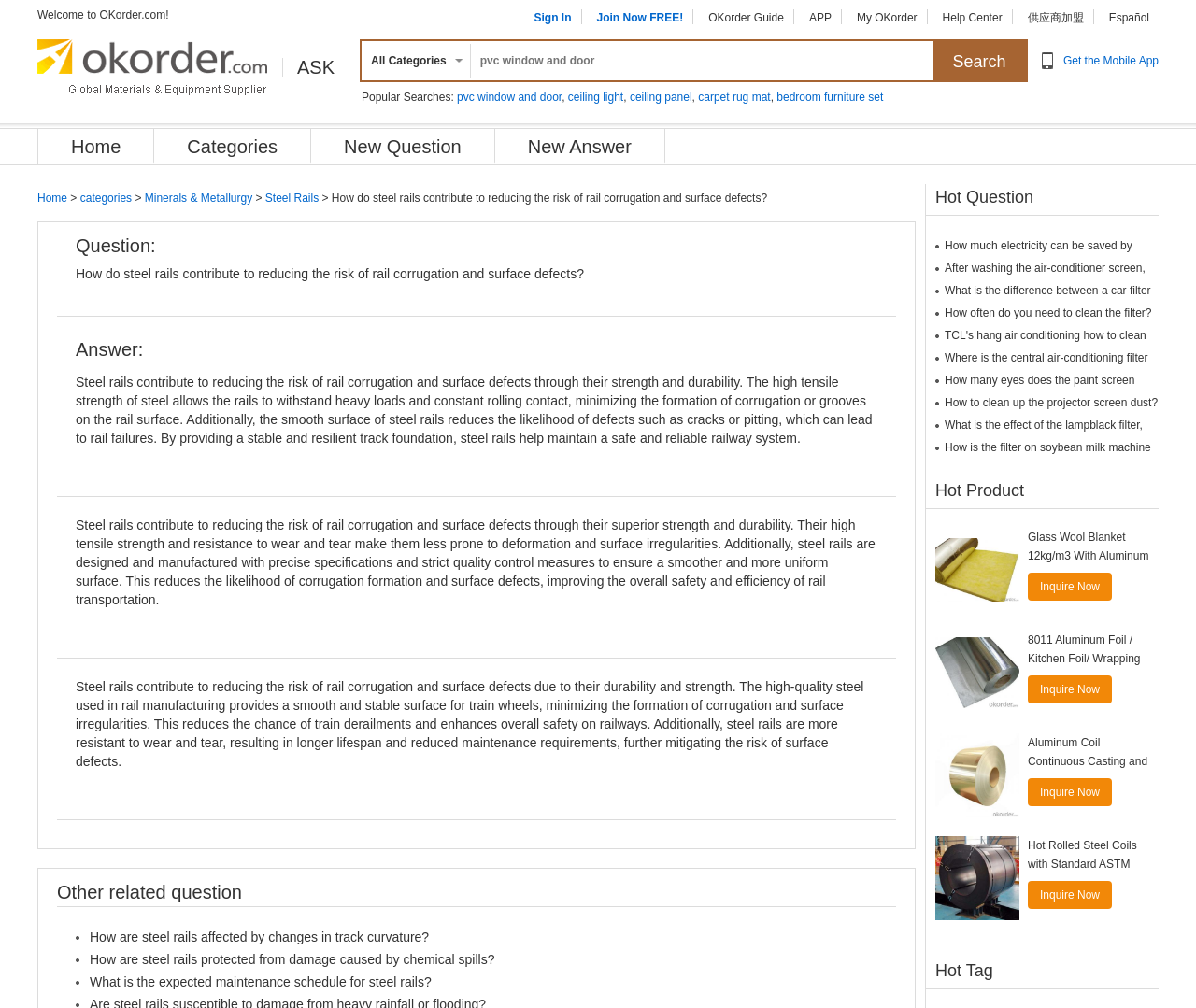Specify the bounding box coordinates of the element's region that should be clicked to achieve the following instruction: "Search for products". The bounding box coordinates consist of four float numbers between 0 and 1, in the format [left, top, right, bottom].

[0.302, 0.041, 0.858, 0.114]